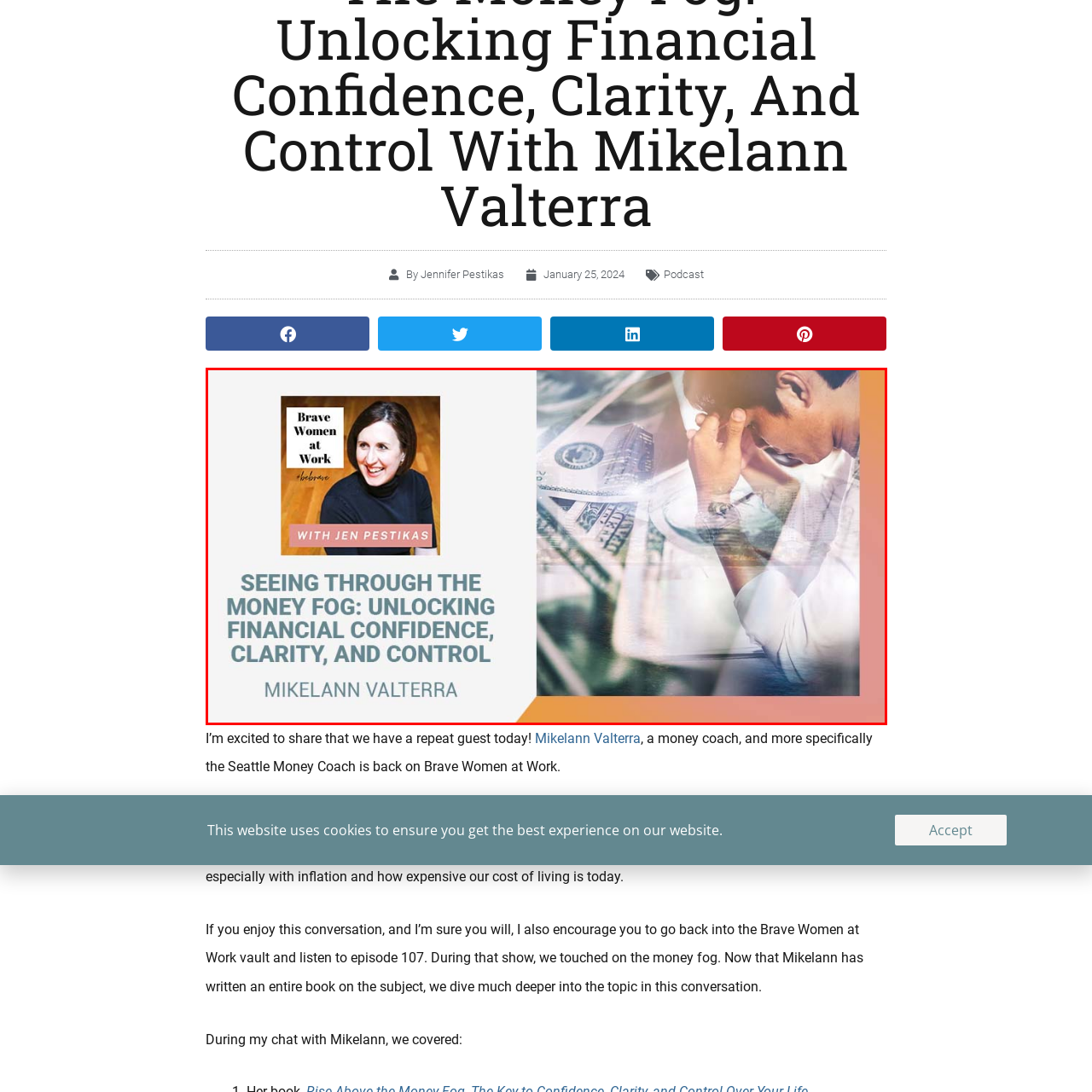Who is the money coach featured in the episode?
Analyze the image surrounded by the red bounding box and answer the question in detail.

The text on the right side of the image highlights Mikelann Valterra as the money coach, emphasizing her expertise in navigating financial challenges.